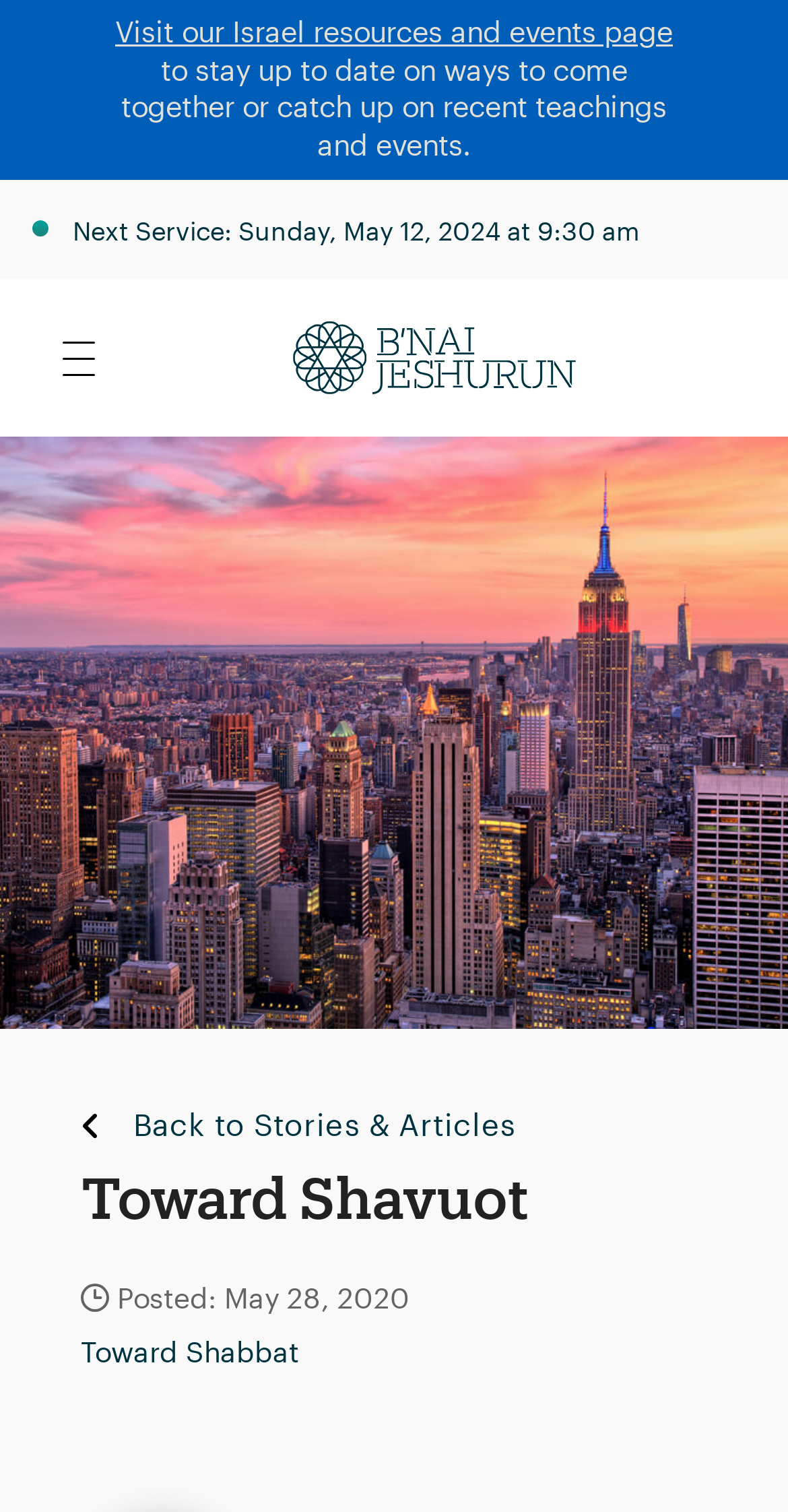What is the topic of the current article?
Use the information from the image to give a detailed answer to the question.

I found the answer by looking at the heading element with the text 'Toward Shavuot' which is located near the middle of the page.